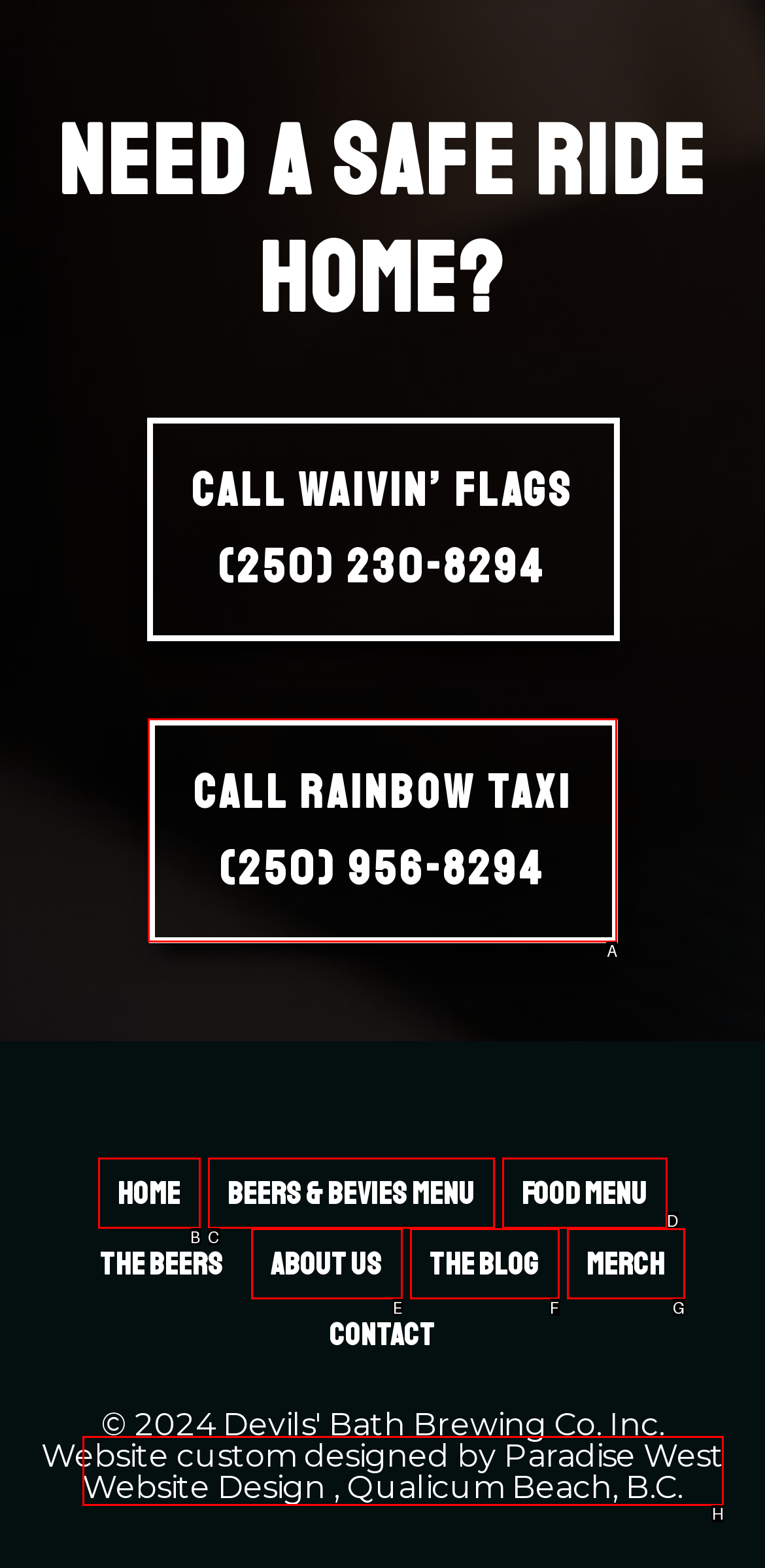Identify the correct option to click in order to complete this task: Learn more about the website design
Answer with the letter of the chosen option directly.

H